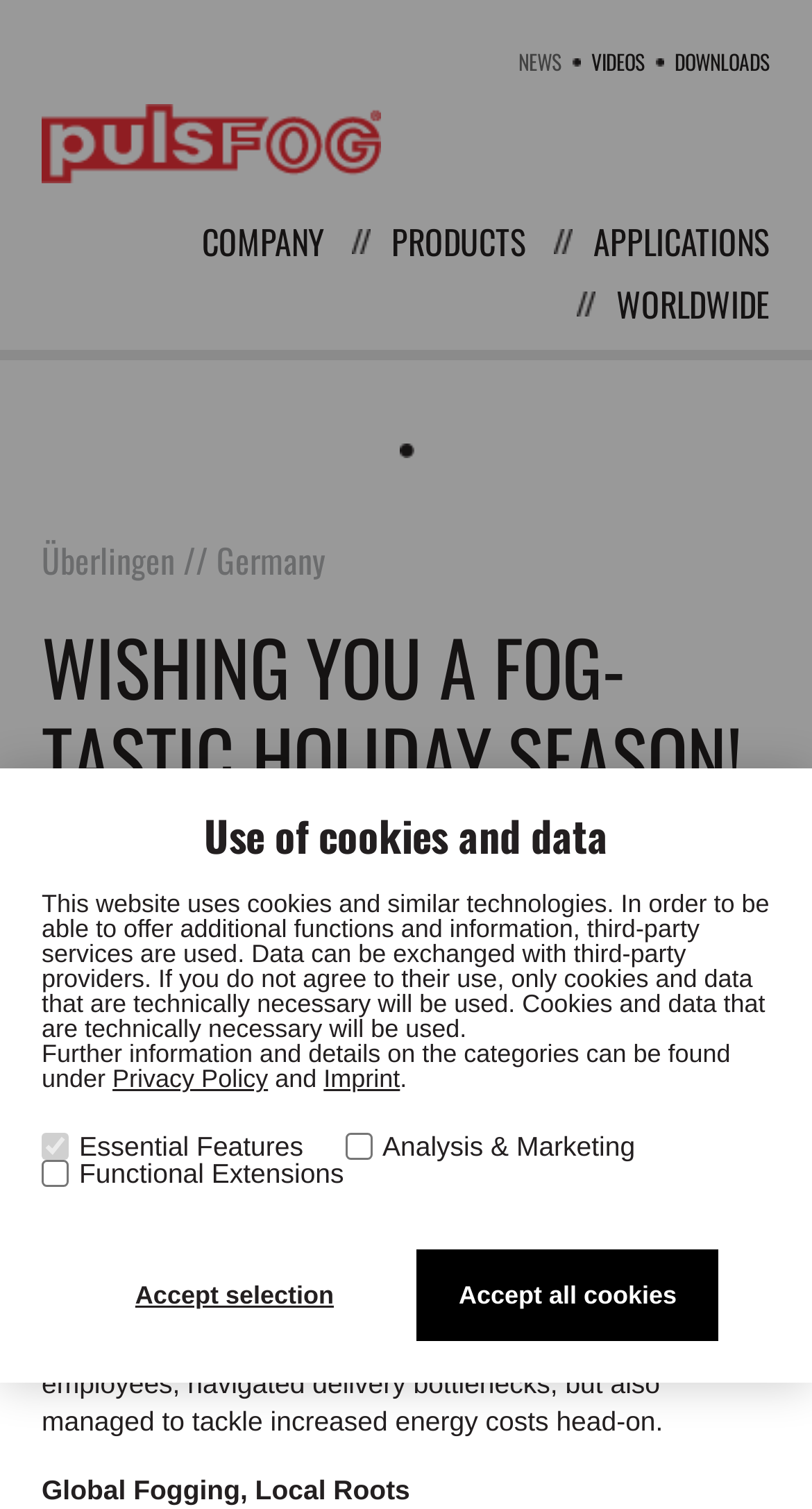Please specify the bounding box coordinates of the area that should be clicked to accomplish the following instruction: "Read NEWS". The coordinates should consist of four float numbers between 0 and 1, i.e., [left, top, right, bottom].

[0.626, 0.03, 0.705, 0.051]